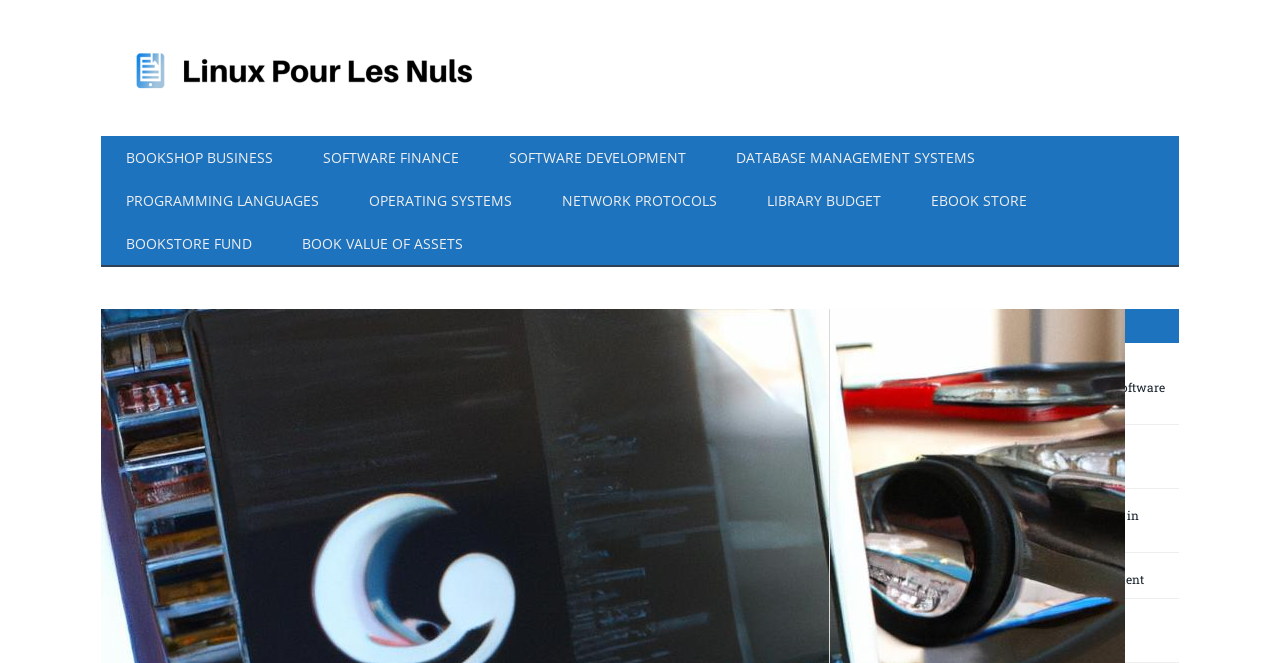What is the category of the link 'BOOKSHOP BUSINESS'?
Answer briefly with a single word or phrase based on the image.

Software Finance